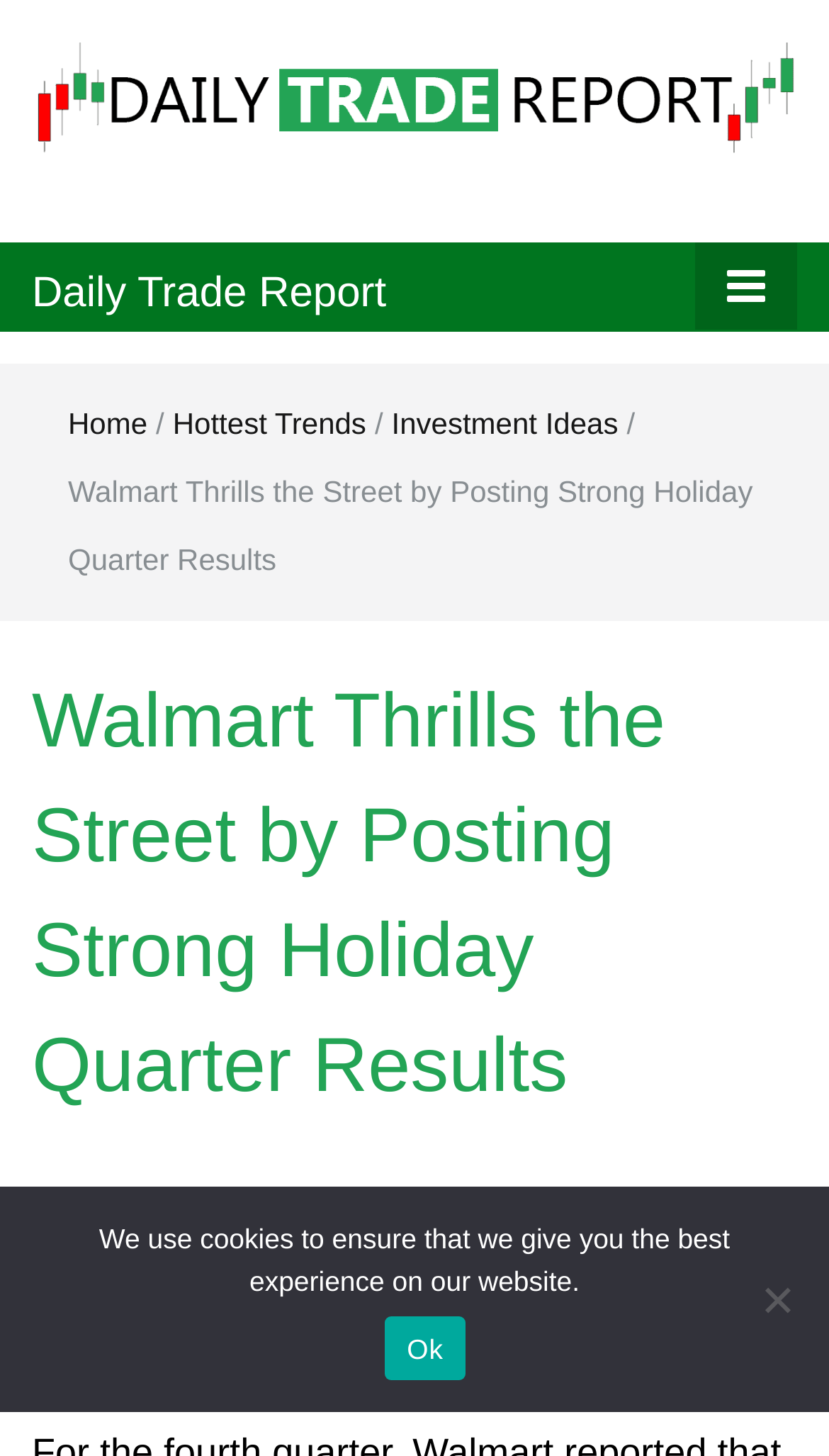Please locate the bounding box coordinates of the region I need to click to follow this instruction: "Click on the 'Home' link".

[0.082, 0.278, 0.178, 0.302]